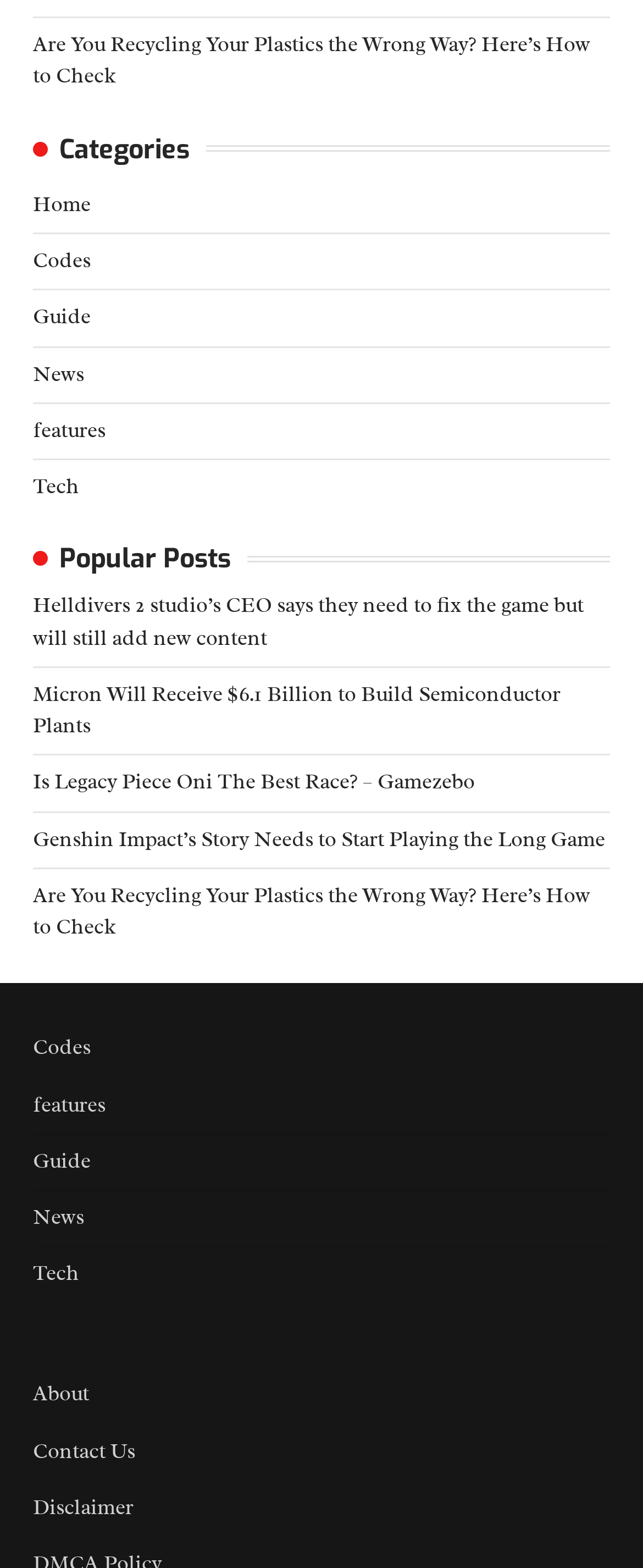Identify the bounding box for the UI element described as: "Contact Us￼". The coordinates should be four float numbers between 0 and 1, i.e., [left, top, right, bottom].

[0.051, 0.917, 0.21, 0.934]